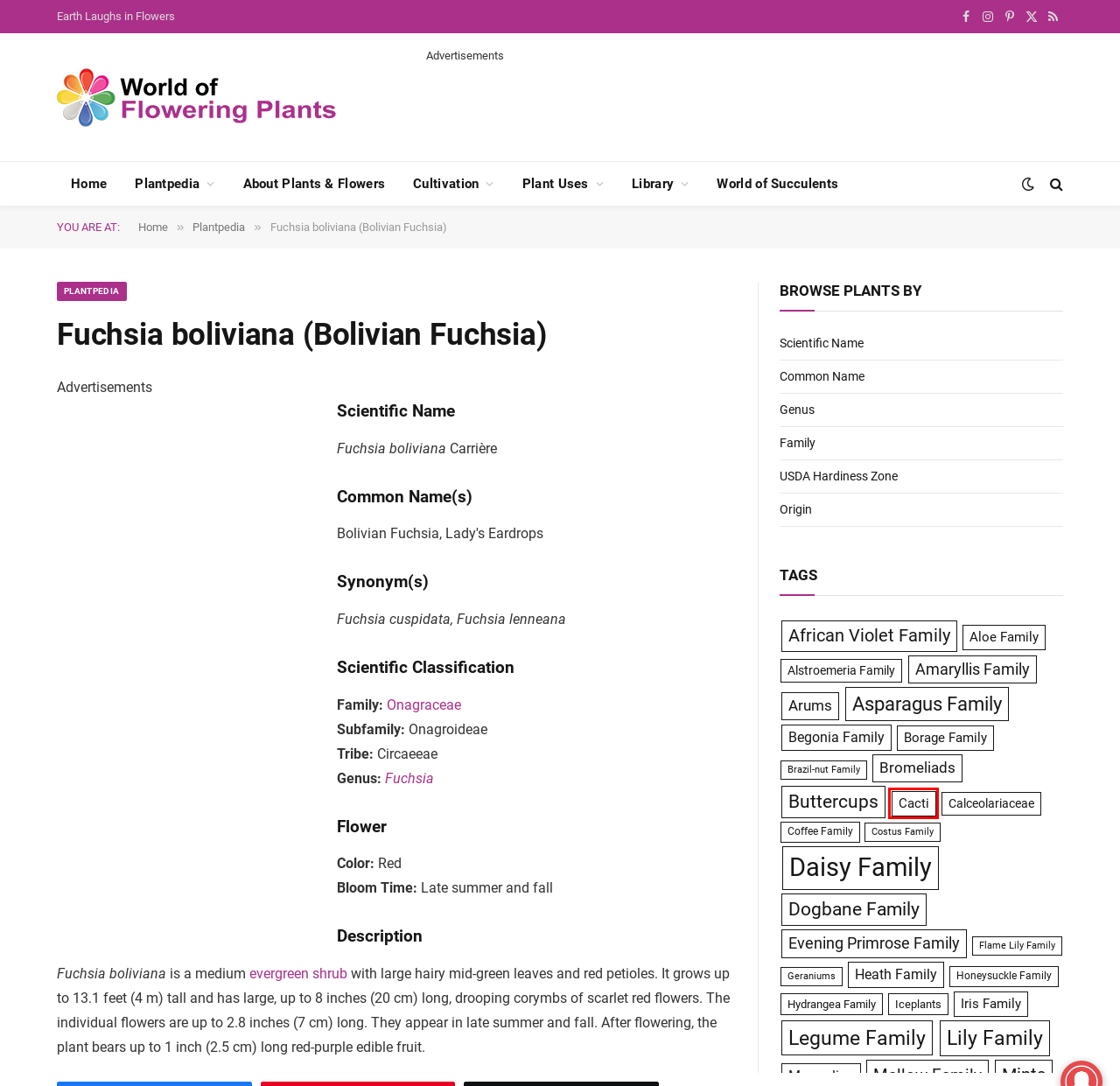A screenshot of a webpage is given with a red bounding box around a UI element. Choose the description that best matches the new webpage shown after clicking the element within the red bounding box. Here are the candidates:
A. Plantpedia - World of Flowering Plants
B. Bromeliads - World of Flowering Plants
C. Legume Family - World of Flowering Plants
D. Brazil-nut Family - World of Flowering Plants
E. Cacti - World of Flowering Plants
F. Dogbane Family - World of Flowering Plants
G. Browse Flowering Plants by Genus - World of Flowering Plants
H. Borage Family - World of Flowering Plants

E